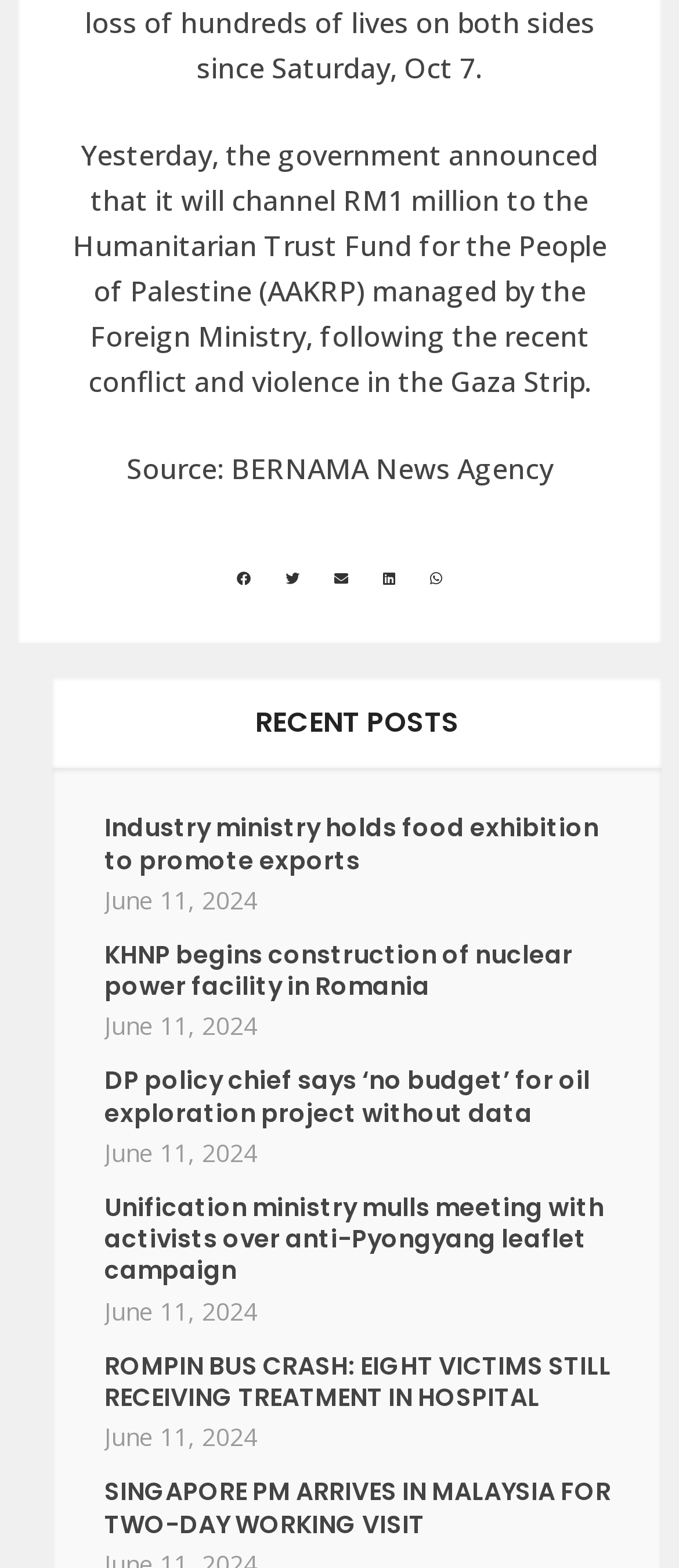Specify the bounding box coordinates of the element's region that should be clicked to achieve the following instruction: "Read the article Streamlining Connectivity: Nitel's SD-WAN Solutions for Simplified Data Management". The bounding box coordinates consist of four float numbers between 0 and 1, in the format [left, top, right, bottom].

None